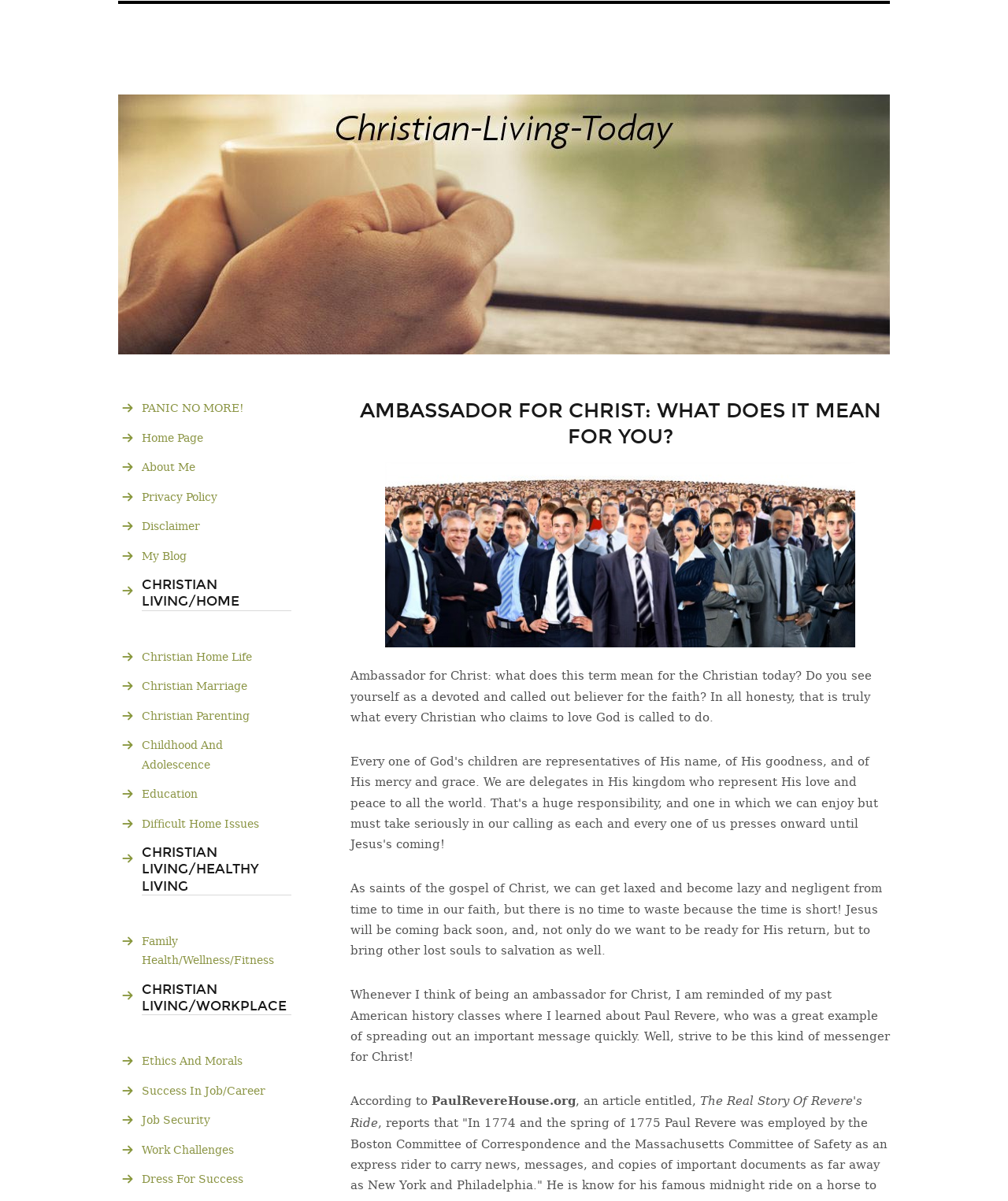Extract the bounding box coordinates of the UI element described by: "Disclaimer". The coordinates should include four float numbers ranging from 0 to 1, e.g., [left, top, right, bottom].

[0.141, 0.426, 0.289, 0.449]